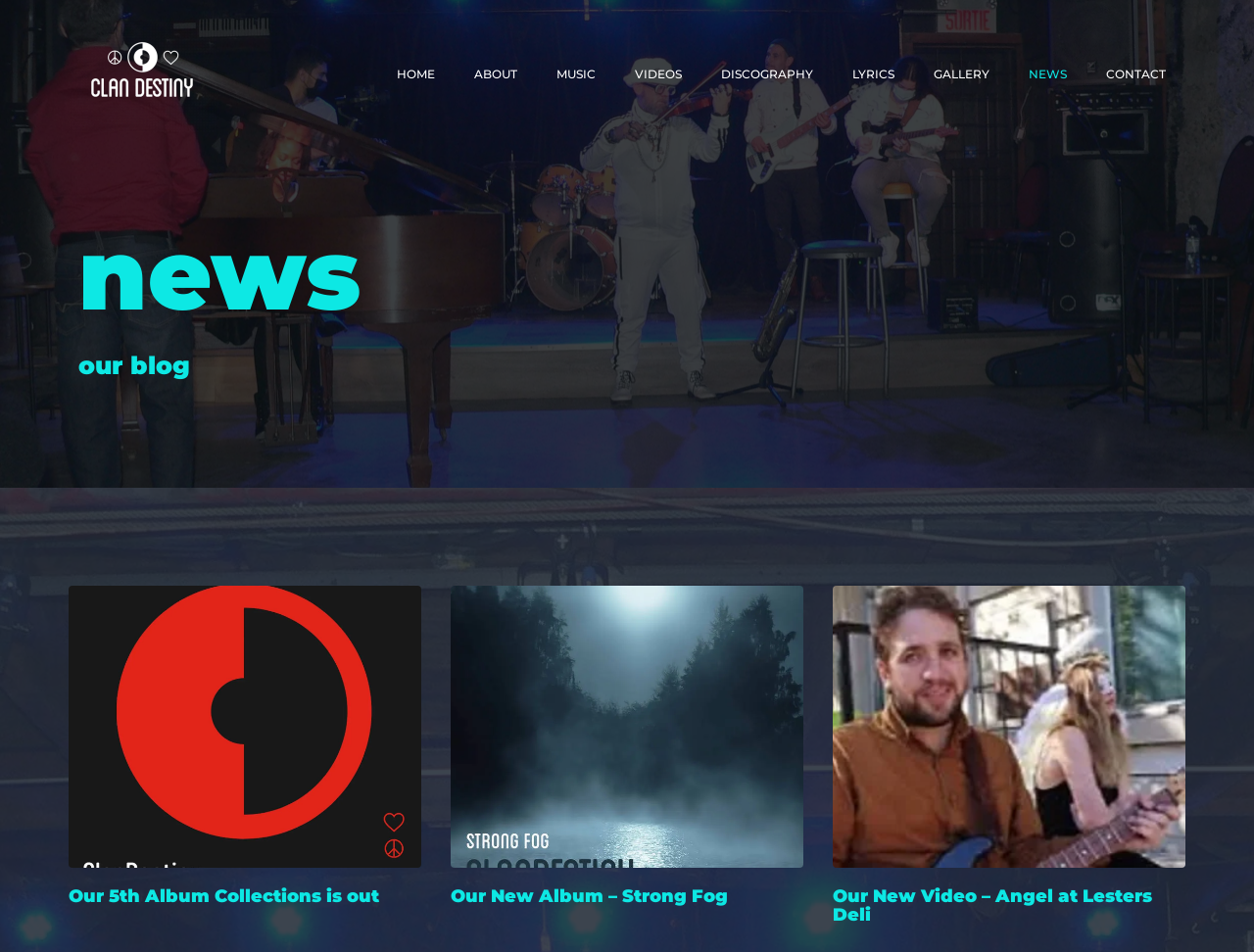Please find the bounding box coordinates for the clickable element needed to perform this instruction: "go to home page".

[0.301, 0.022, 0.362, 0.135]